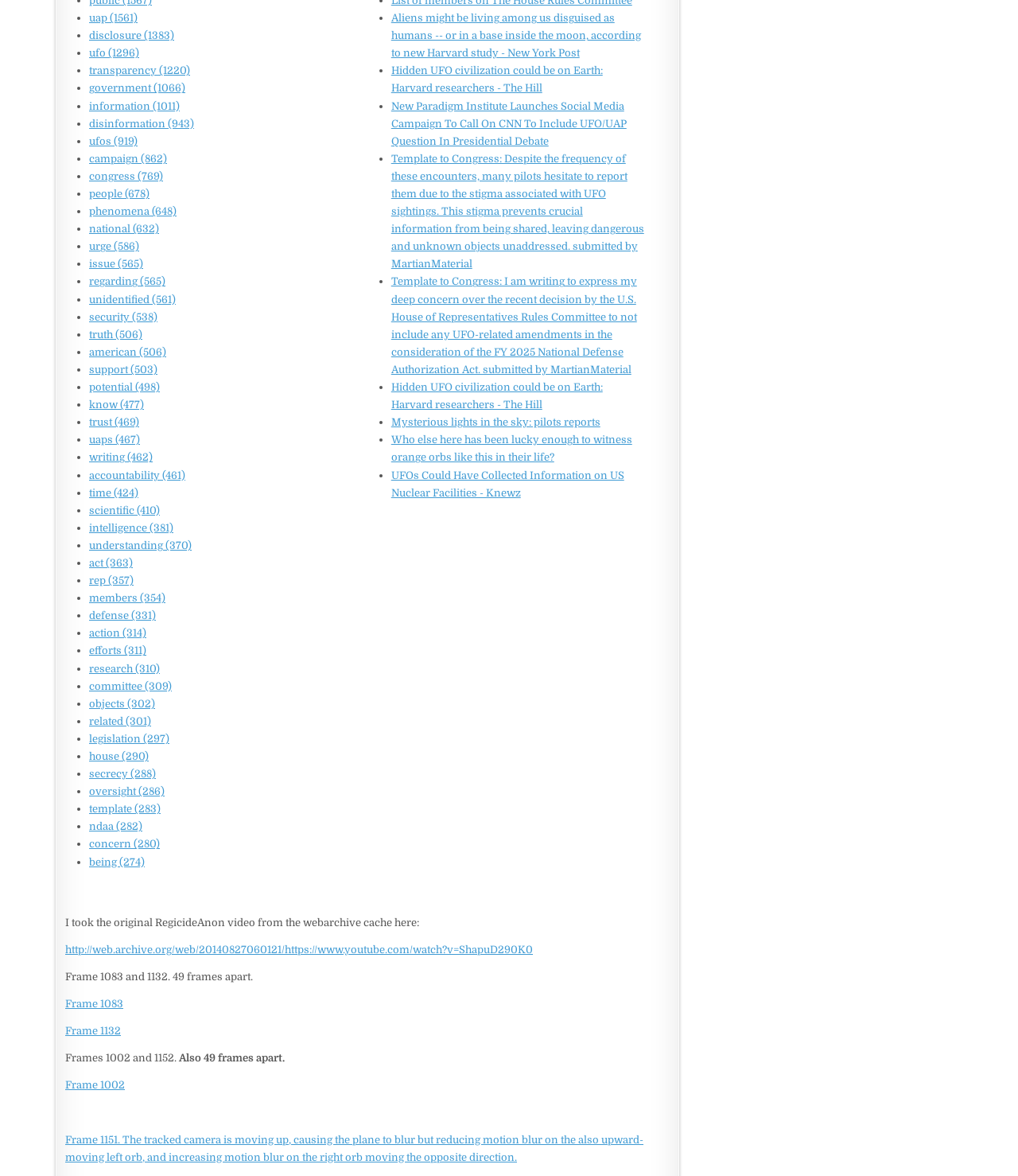Please provide the bounding box coordinates for the UI element as described: "http://web.archive.org/web/20140827060121/https://www.youtube.com/watch?v=ShapuD290K0". The coordinates must be four floats between 0 and 1, represented as [left, top, right, bottom].

[0.064, 0.802, 0.523, 0.812]